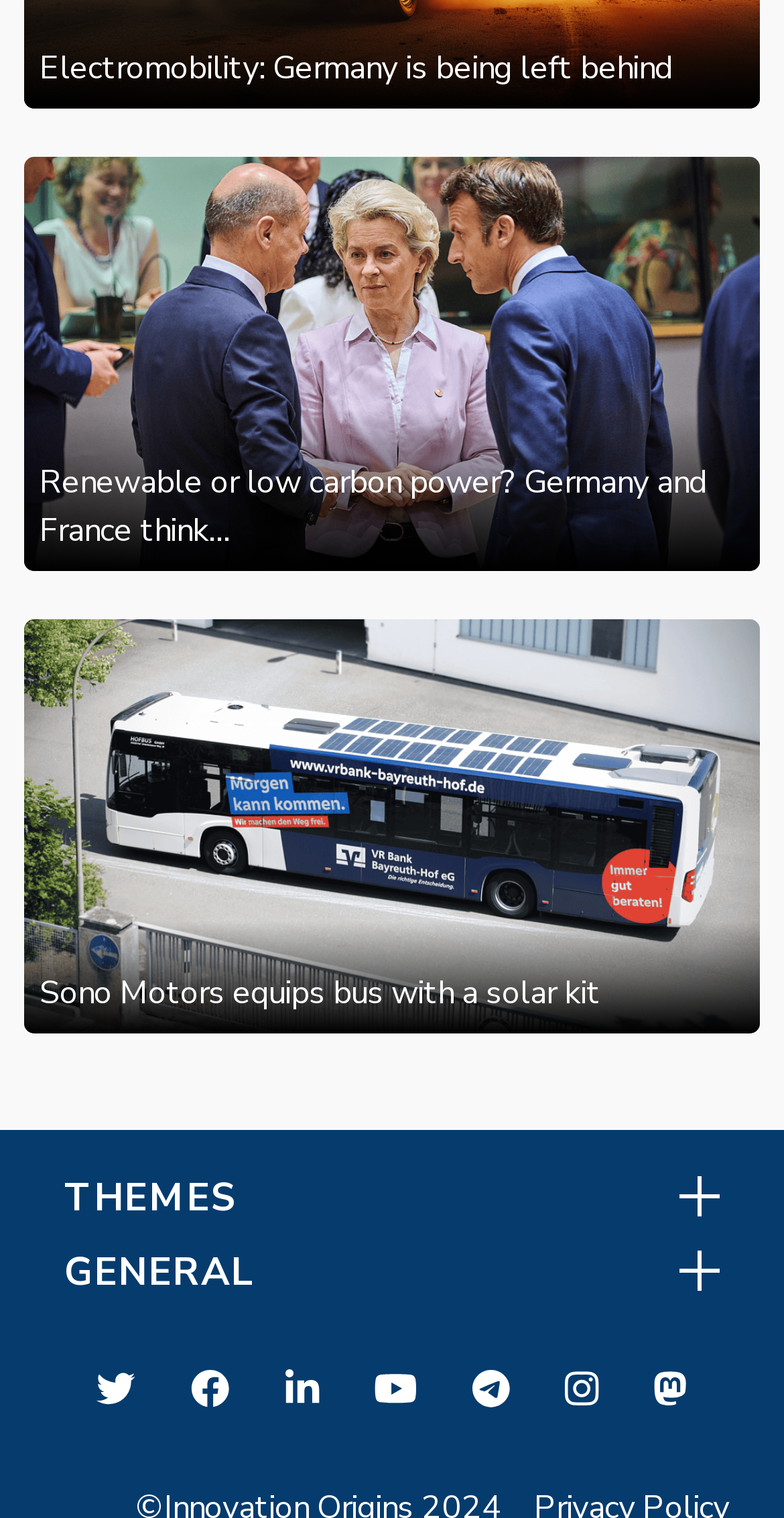Locate the bounding box of the UI element defined by this description: "Themes". The coordinates should be given as four float numbers between 0 and 1, formatted as [left, top, right, bottom].

[0.082, 0.766, 0.918, 0.814]